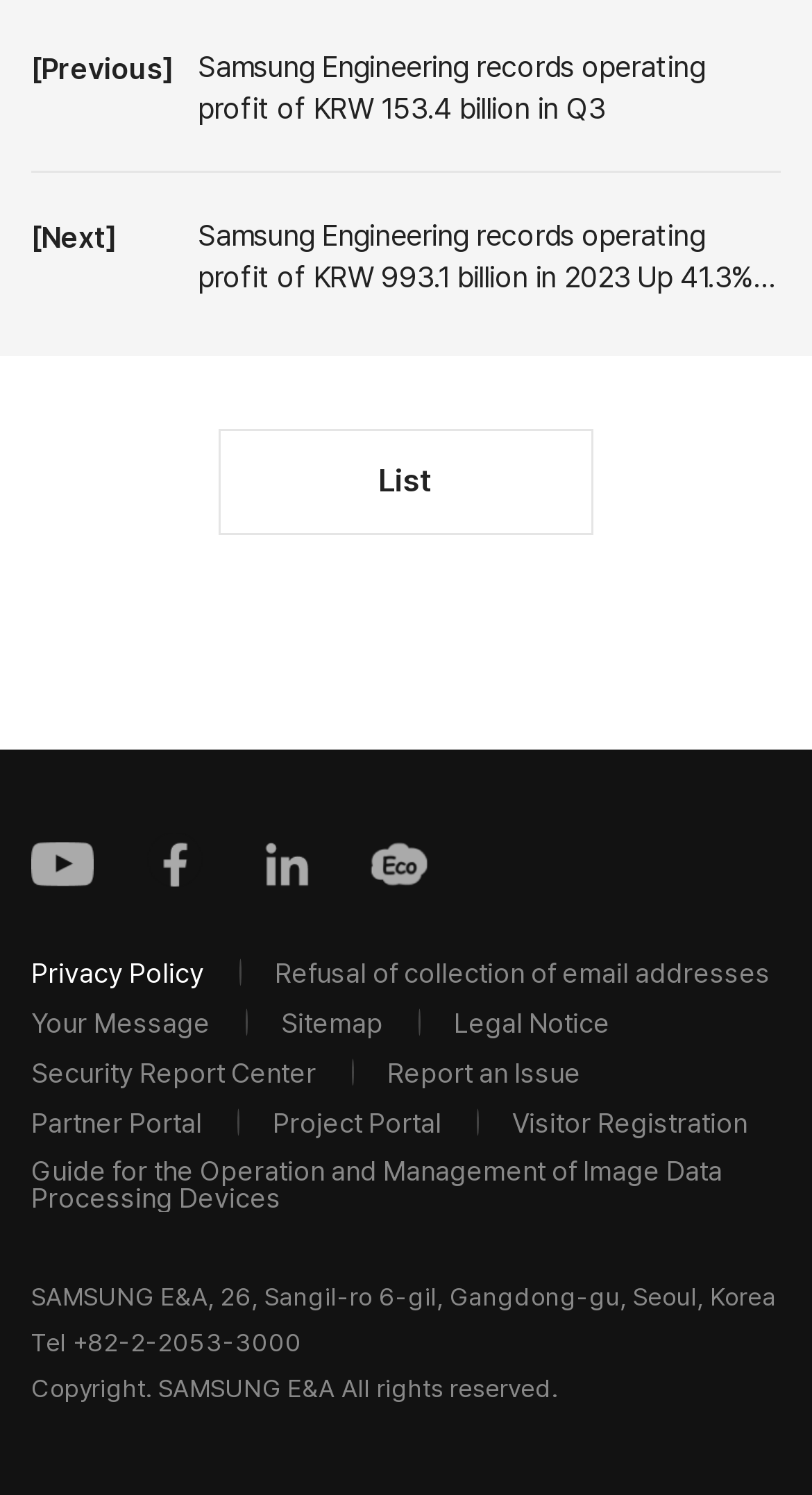What is the phone number mentioned on the page?
Using the visual information from the image, give a one-word or short-phrase answer.

+82-2-2053-3000